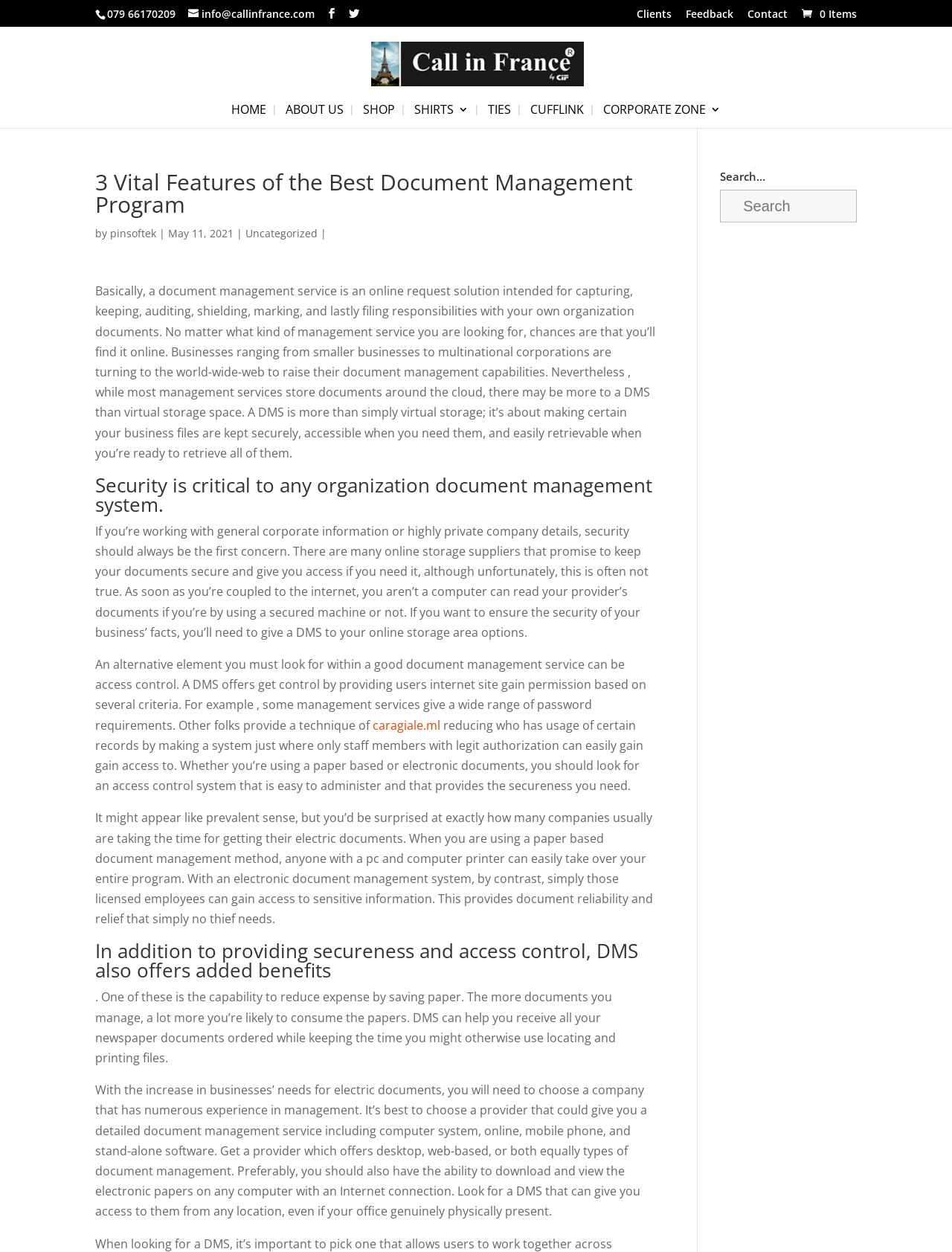How many links are there in the main navigation menu?
Please respond to the question with as much detail as possible.

I counted the number of link elements in the main navigation menu by looking at the elements with bounding box coordinates [0.243, 0.083, 0.28, 0.102], [0.3, 0.083, 0.361, 0.102], [0.381, 0.083, 0.415, 0.102], [0.435, 0.083, 0.492, 0.102], [0.512, 0.083, 0.537, 0.102], [0.557, 0.083, 0.613, 0.102], [0.634, 0.083, 0.757, 0.102], and [0.839, 0.005, 0.9, 0.016]. There are 8 links in total.